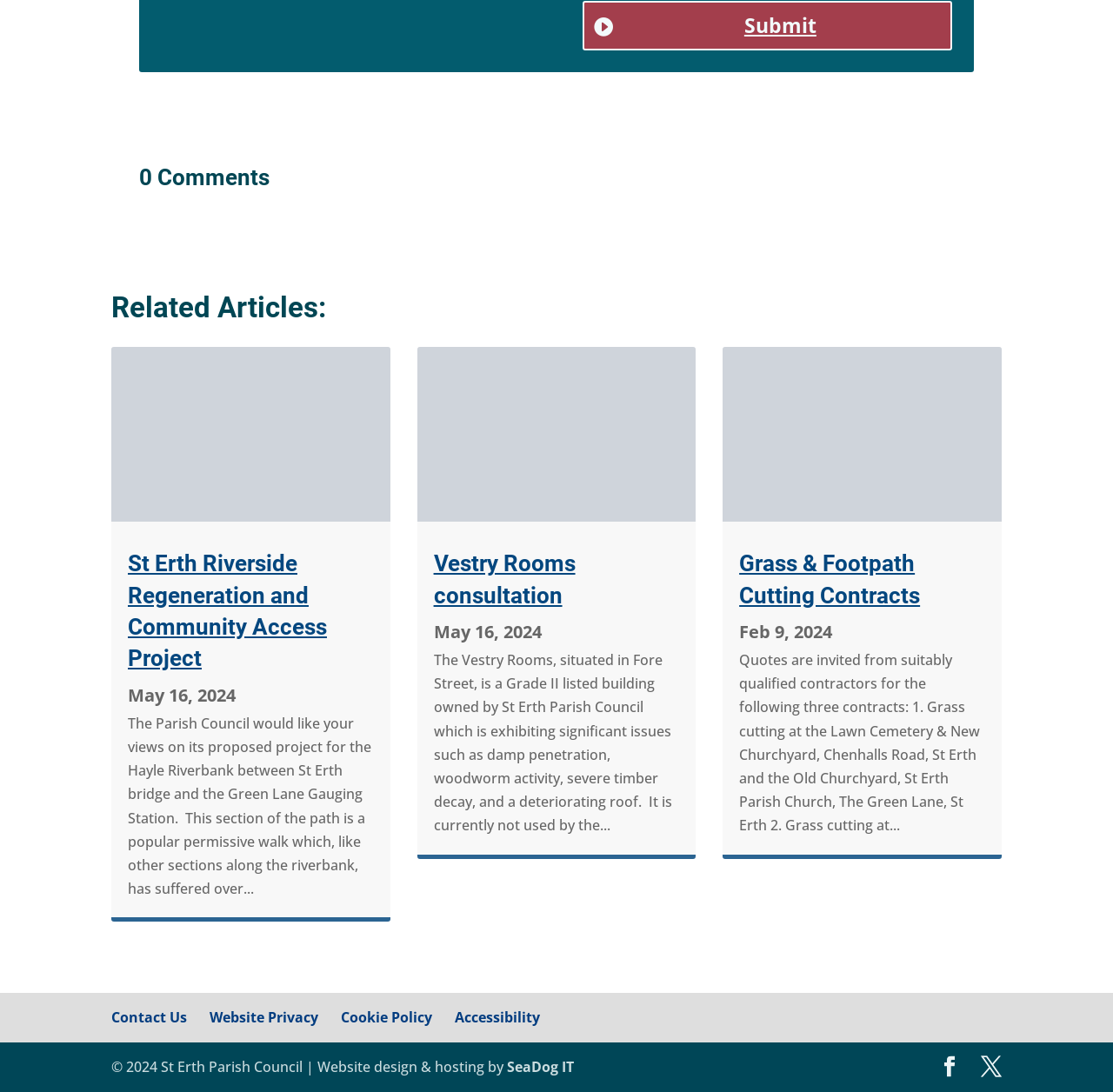Determine the bounding box coordinates of the clickable element to achieve the following action: 'Read the article about St Erth Riverside Regeneration and Community Access Project'. Provide the coordinates as four float values between 0 and 1, formatted as [left, top, right, bottom].

[0.099, 0.317, 0.351, 0.478]